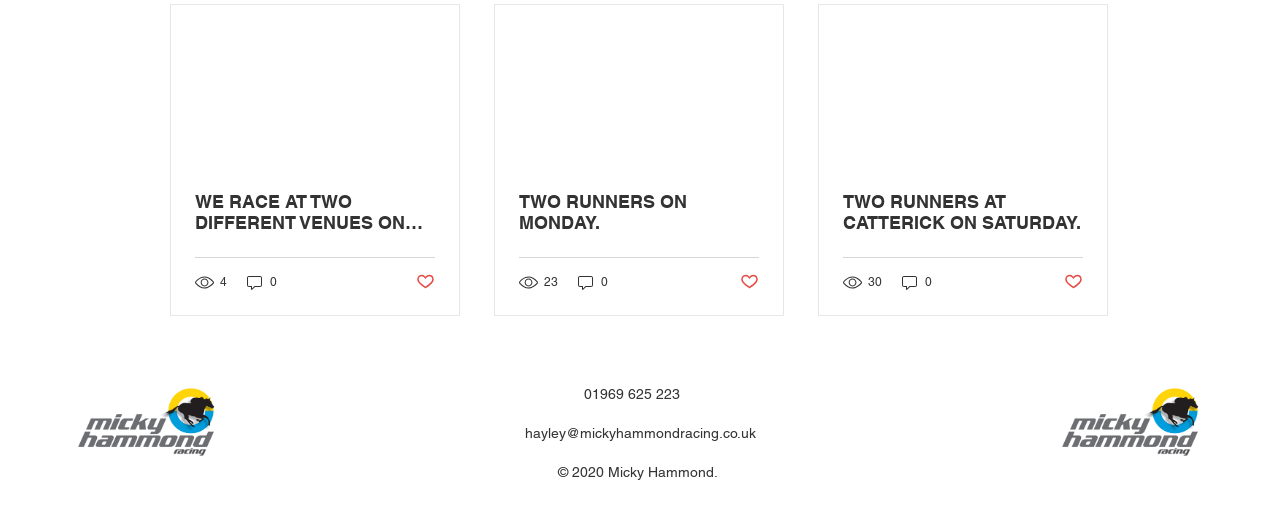Please analyze the image and give a detailed answer to the question:
What is the number of views for the first post?

The first post has a generic element with the text '4 views' and an image with the same text, indicating that the post has been viewed 4 times.